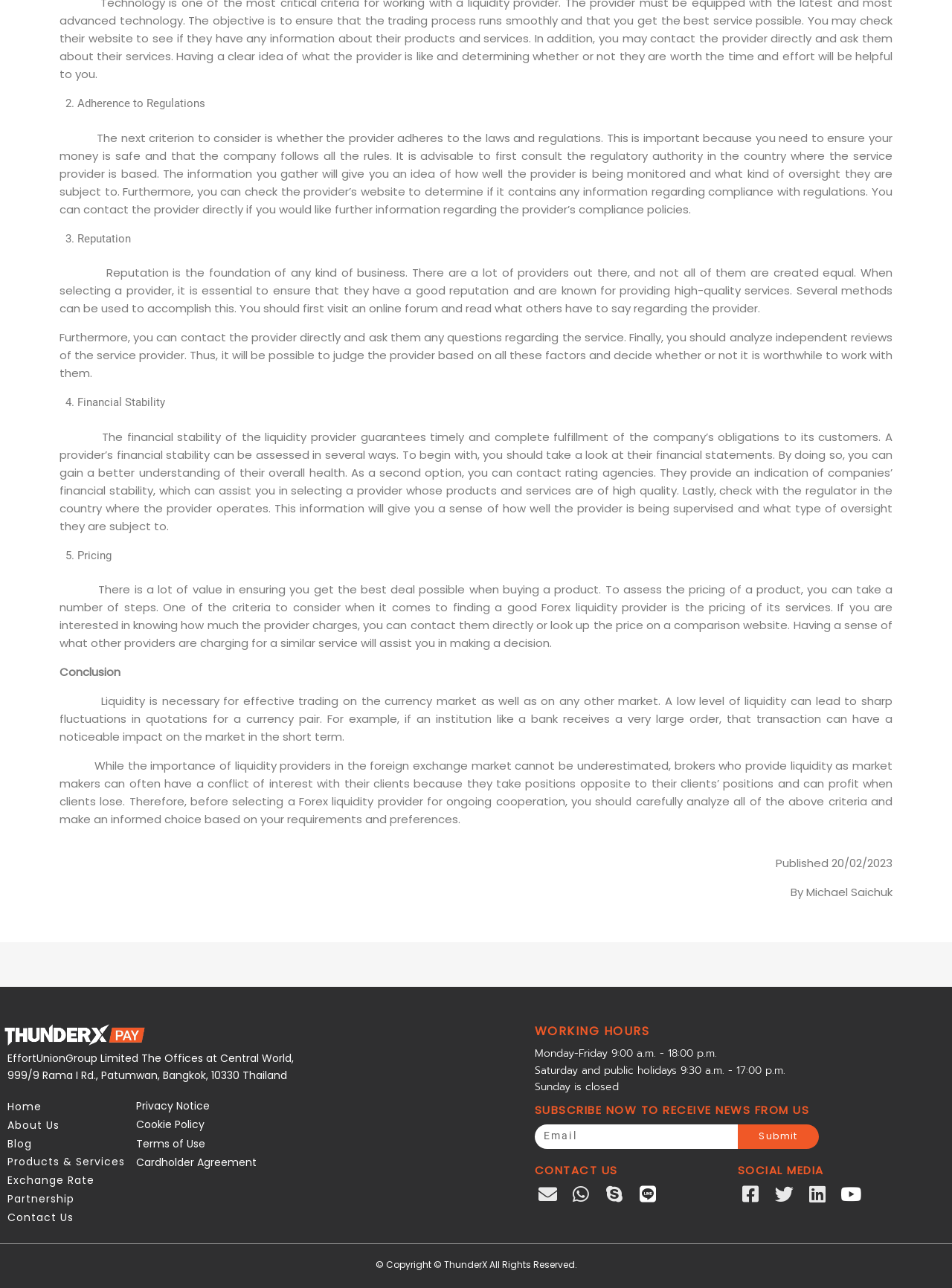Give the bounding box coordinates for the element described as: "Products & Services".

[0.008, 0.895, 0.143, 0.909]